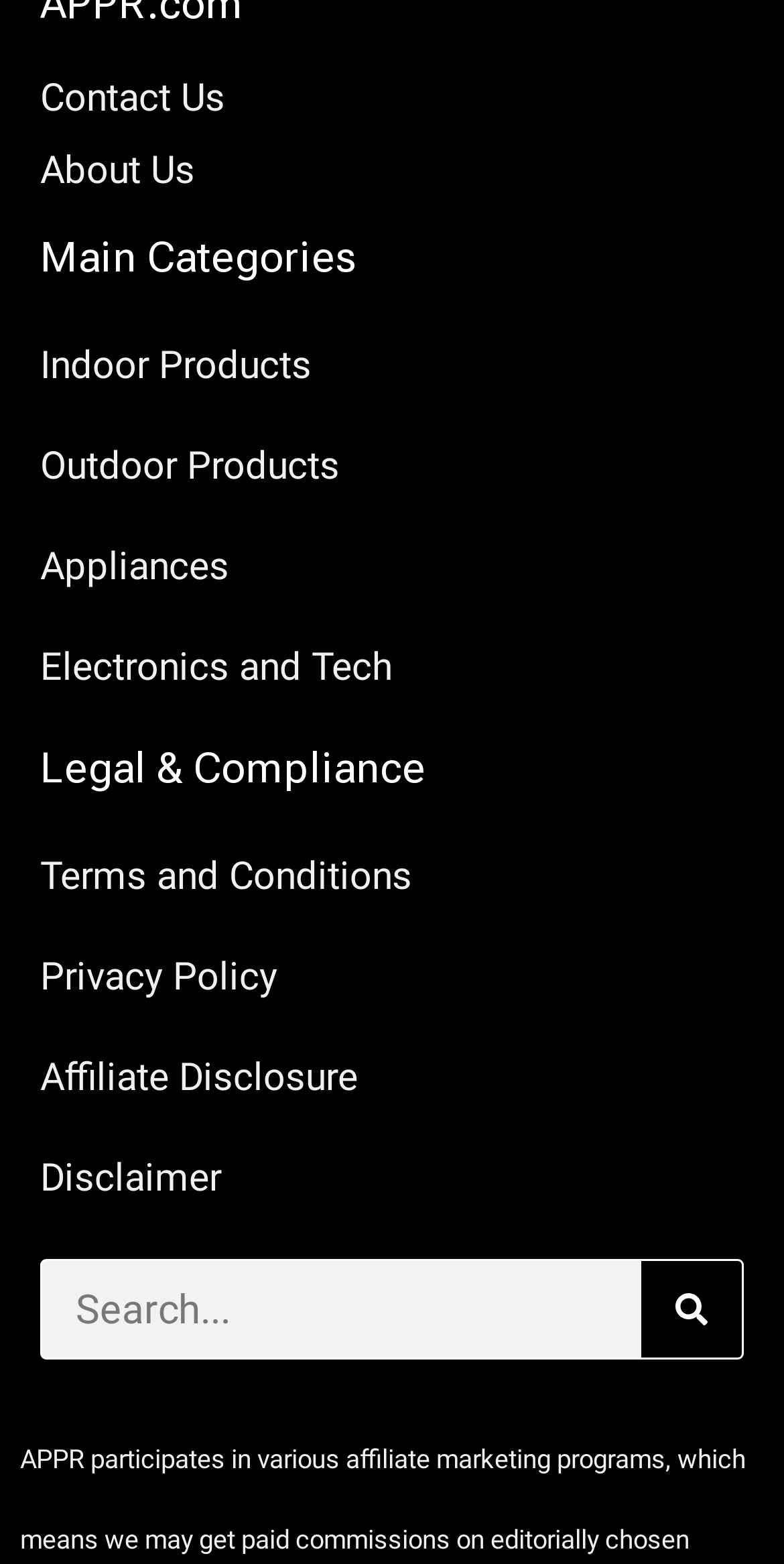Determine the bounding box coordinates for the clickable element to execute this instruction: "Go to Indoor Products page". Provide the coordinates as four float numbers between 0 and 1, i.e., [left, top, right, bottom].

[0.051, 0.208, 0.949, 0.259]